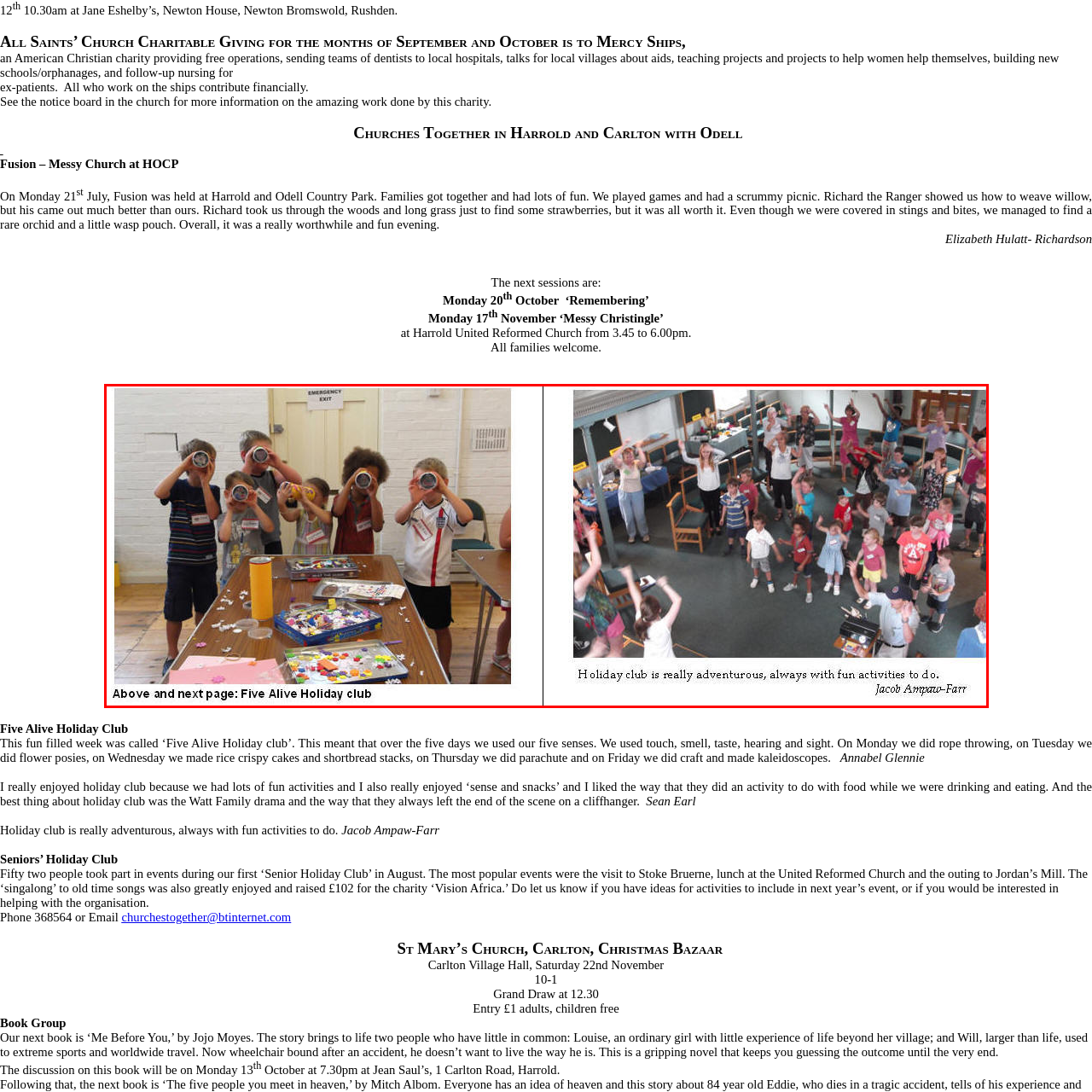Carefully describe the image located within the red boundary.

This image captures a lively moment from the "Five Alive Holiday Club," where a group of enthusiastic children are engaging in creative activities. They are using simple cardboard tubes, likely for a fun project, as they pose for the camera with their crafts. The setting appears to be a bright indoor space, possibly a community center or church hall, with tables covered in craft materials, including colorful beads and paper. Desks and chairs in the background suggest an area designed for various church-related activities. The accompanying text notes that this week-long club emphasizes using the five senses, making it not only an educational experience but also a joyous one filled with laughter and learning.